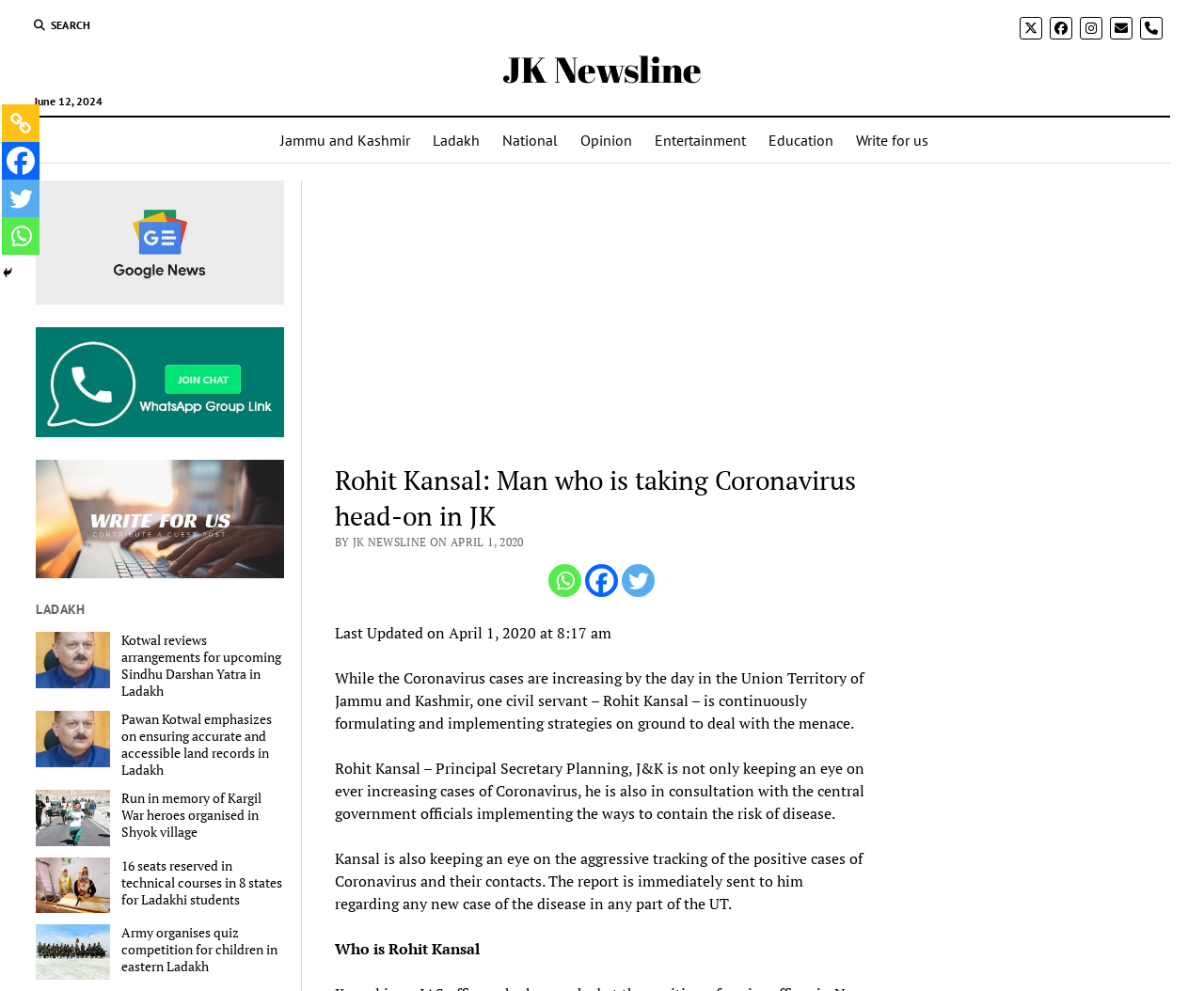Predict the bounding box for the UI component with the following description: "Ladakh".

[0.35, 0.119, 0.407, 0.164]